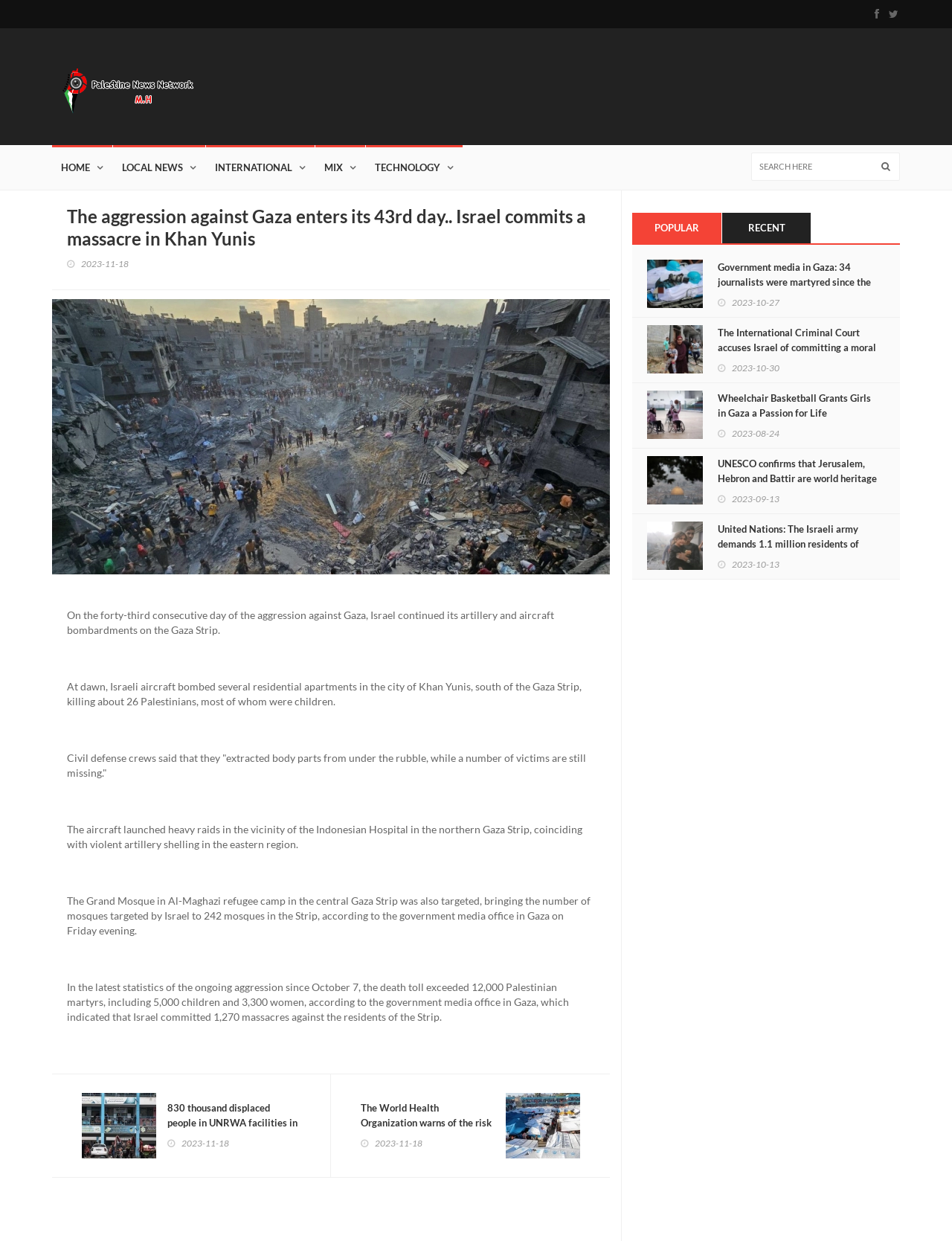Kindly determine the bounding box coordinates for the clickable area to achieve the given instruction: "Click link to read about Government media in Gaza: 34 journalists were martyred since the start of Israel’s aggression".

[0.754, 0.209, 0.922, 0.233]